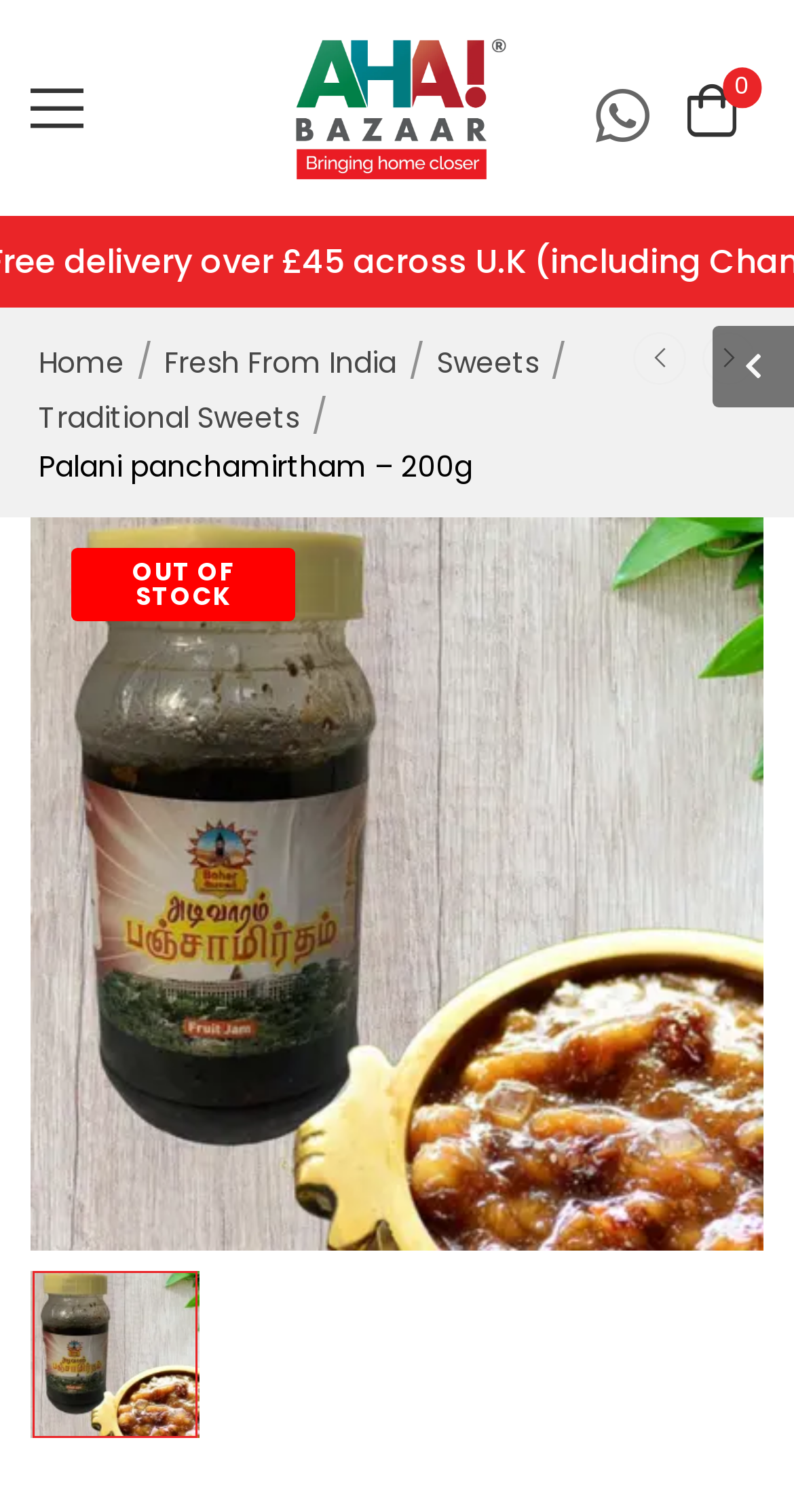Please determine the bounding box coordinates of the clickable area required to carry out the following instruction: "Click the Home link". The coordinates must be four float numbers between 0 and 1, represented as [left, top, right, bottom].

[0.049, 0.226, 0.156, 0.253]